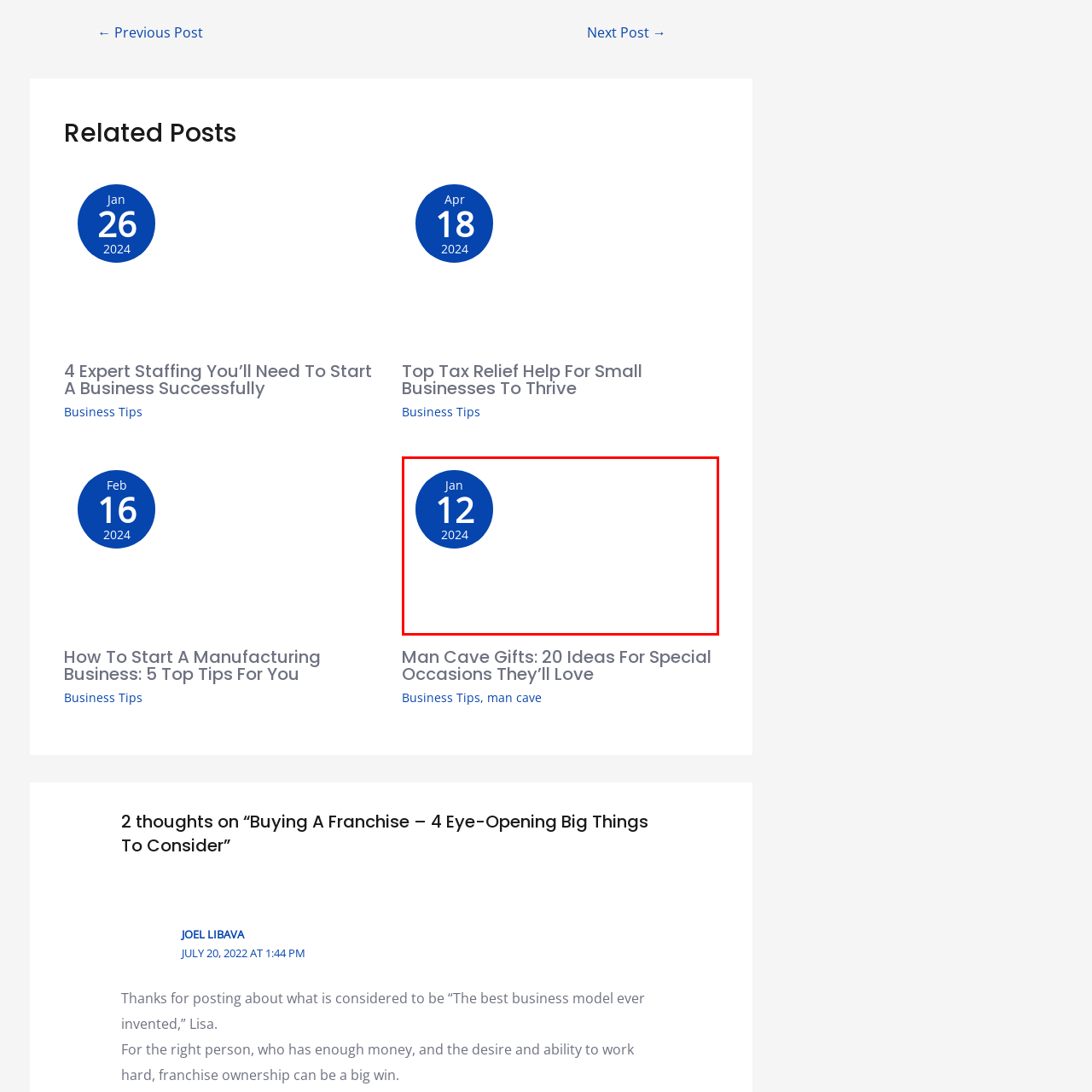What is the color of the circular badge?
Carefully analyze the image within the red bounding box and give a comprehensive response to the question using details from the image.

The calendar date is encapsulated in a blue circular badge, which makes it easily noticeable and visually appealing, and the blue color likely adds a sense of professionalism and importance to the marked date.